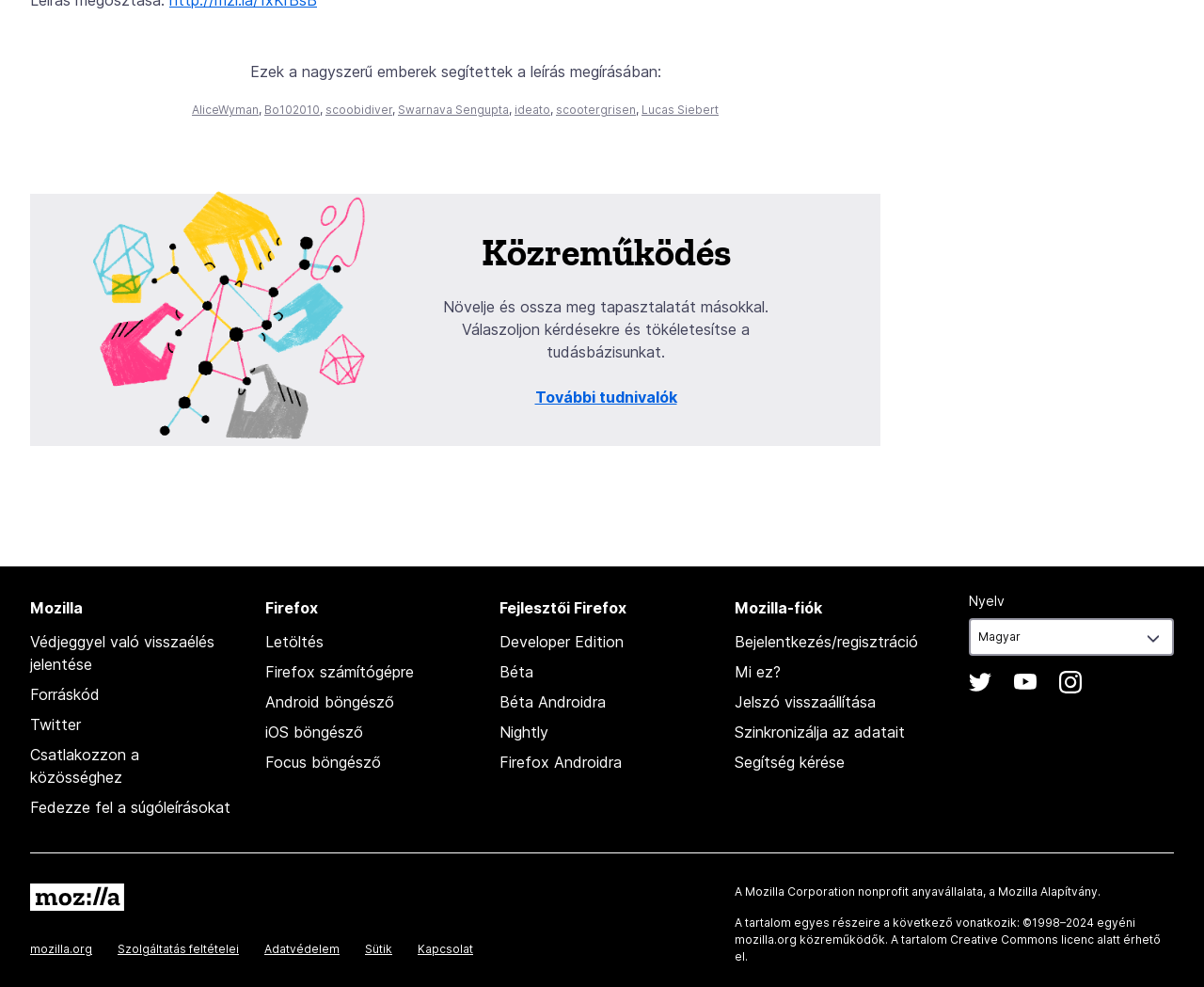Find the bounding box coordinates for the area you need to click to carry out the instruction: "Visit the 'Firefox' page". The coordinates should be four float numbers between 0 and 1, indicated as [left, top, right, bottom].

[0.22, 0.597, 0.39, 0.635]